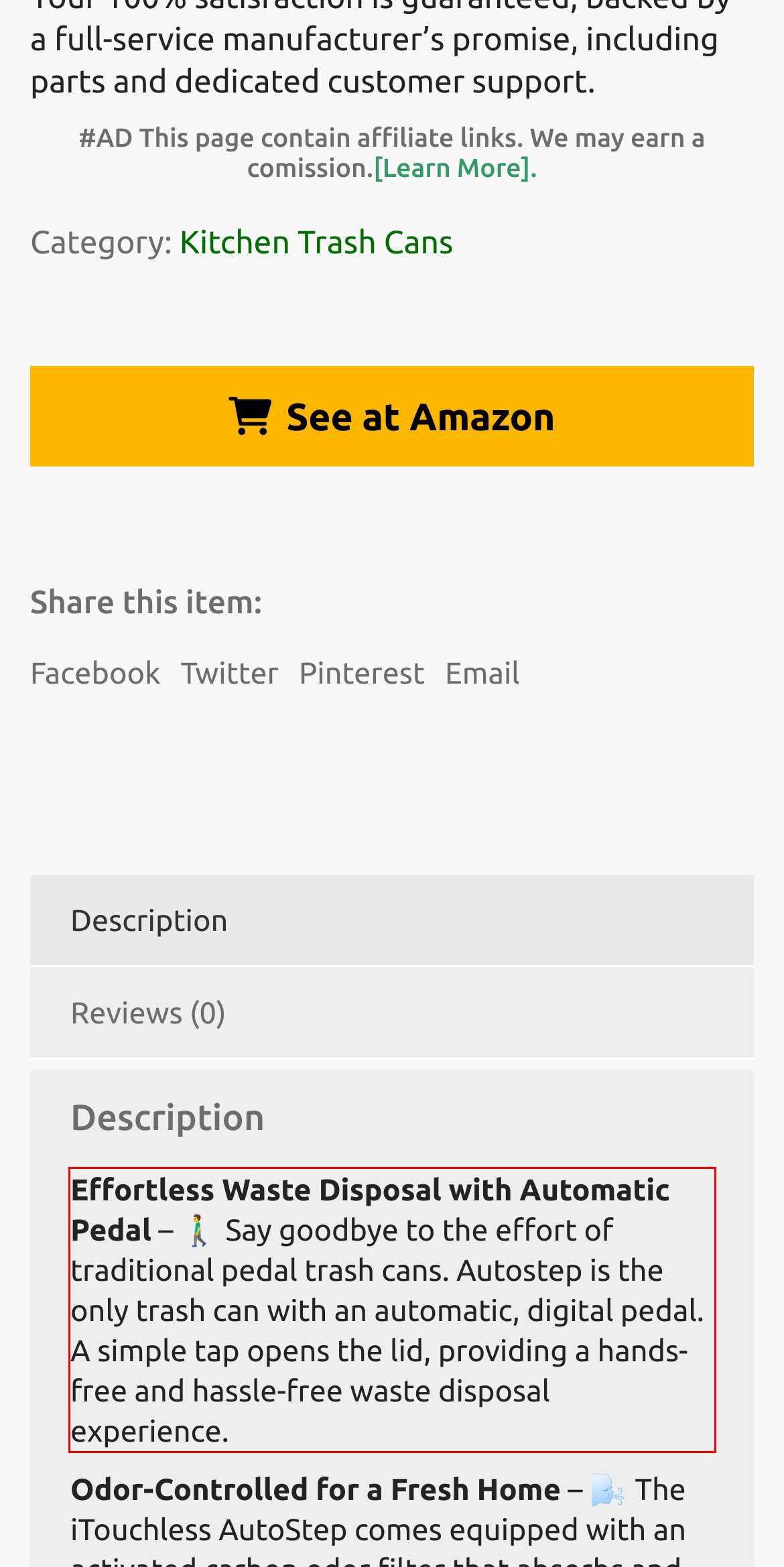Within the provided webpage screenshot, find the red rectangle bounding box and perform OCR to obtain the text content.

Effortless Waste Disposal with Automatic Pedal – 🚶‍♂️ Say goodbye to the effort of traditional pedal trash cans. Autostep is the only trash can with an automatic, digital pedal. A simple tap opens the lid, providing a hands-free and hassle-free waste disposal experience.